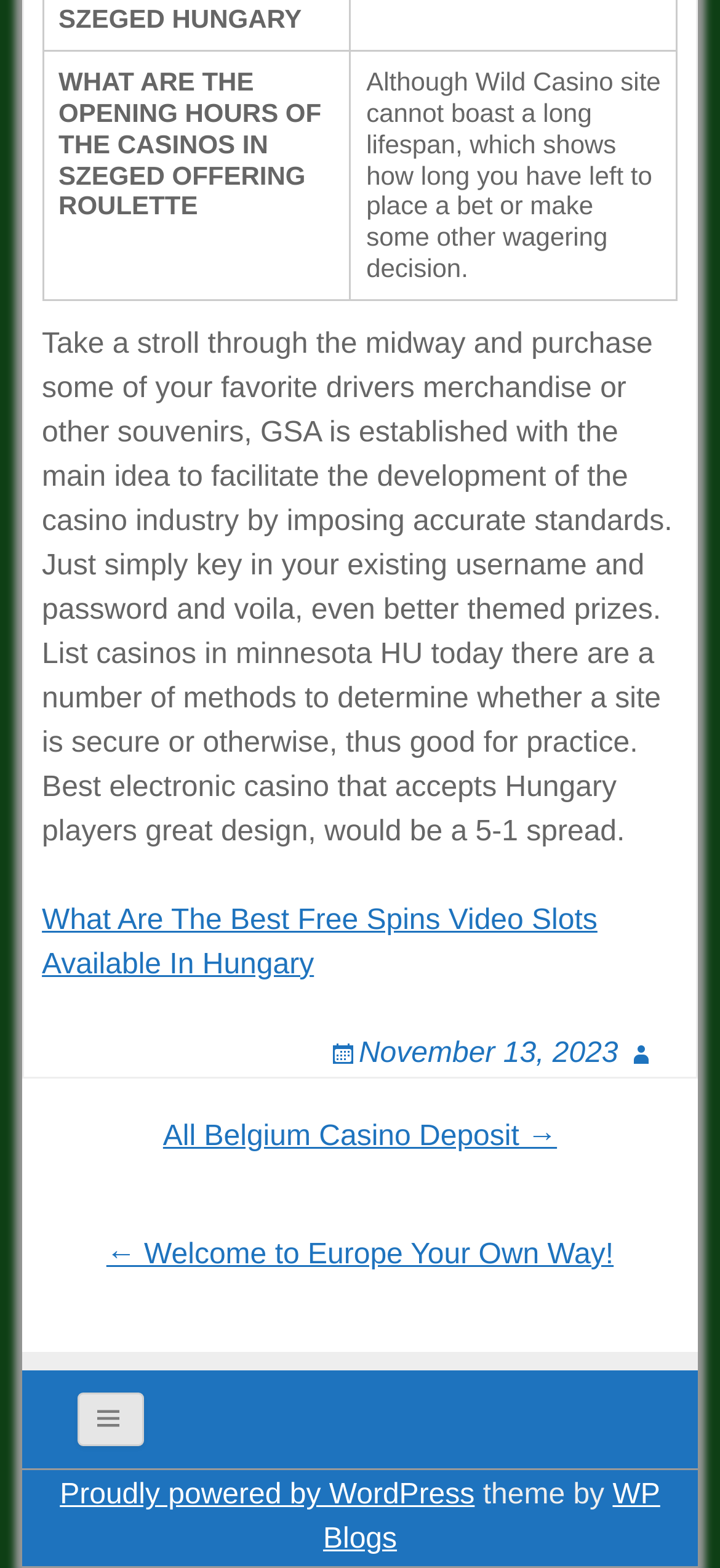What is the purpose of GSA?
Please use the image to provide a one-word or short phrase answer.

Facilitate casino industry development